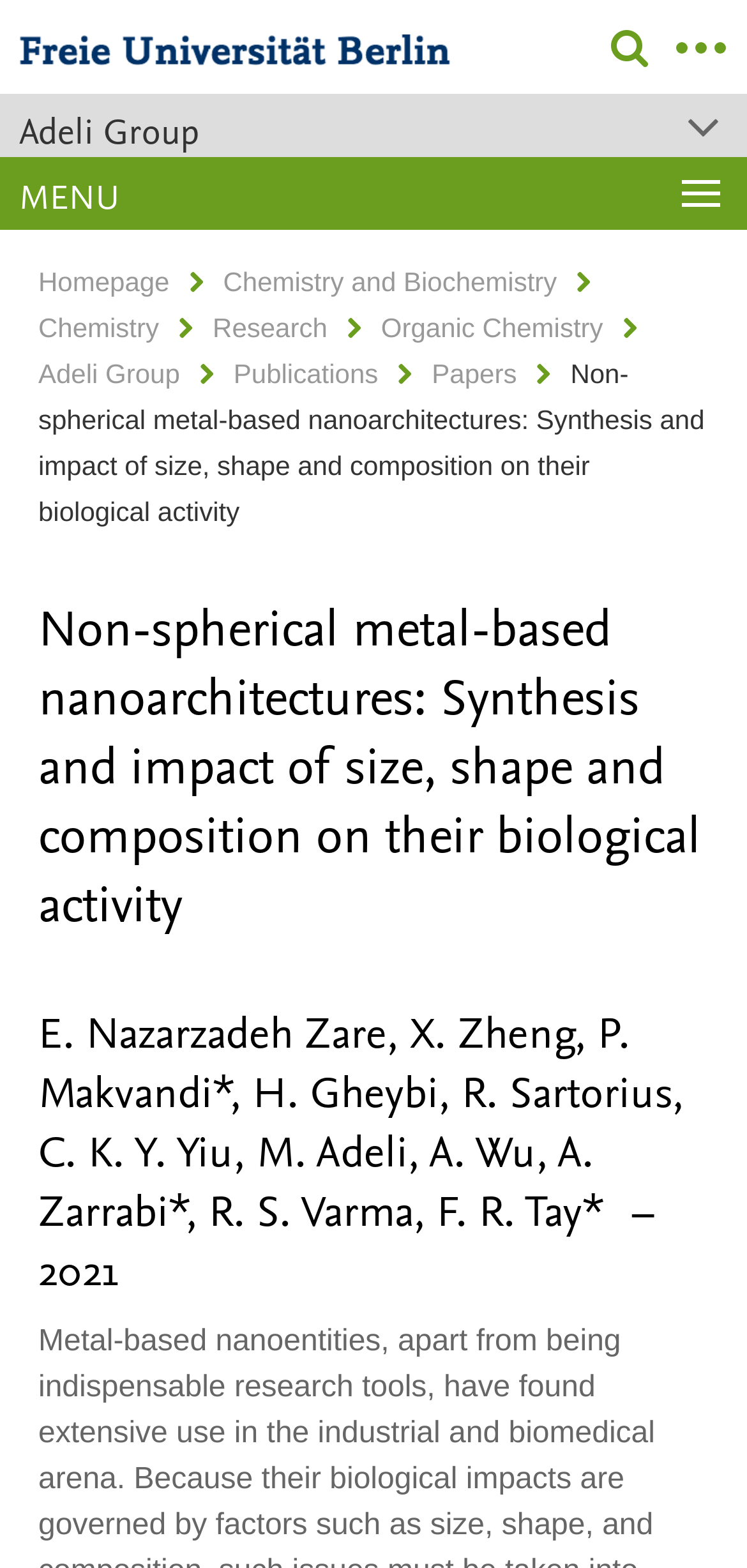Please locate the bounding box coordinates of the element's region that needs to be clicked to follow the instruction: "Read the research paper by E. Nazarzadeh Zare et al.". The bounding box coordinates should be provided as four float numbers between 0 and 1, i.e., [left, top, right, bottom].

[0.051, 0.639, 0.949, 0.828]